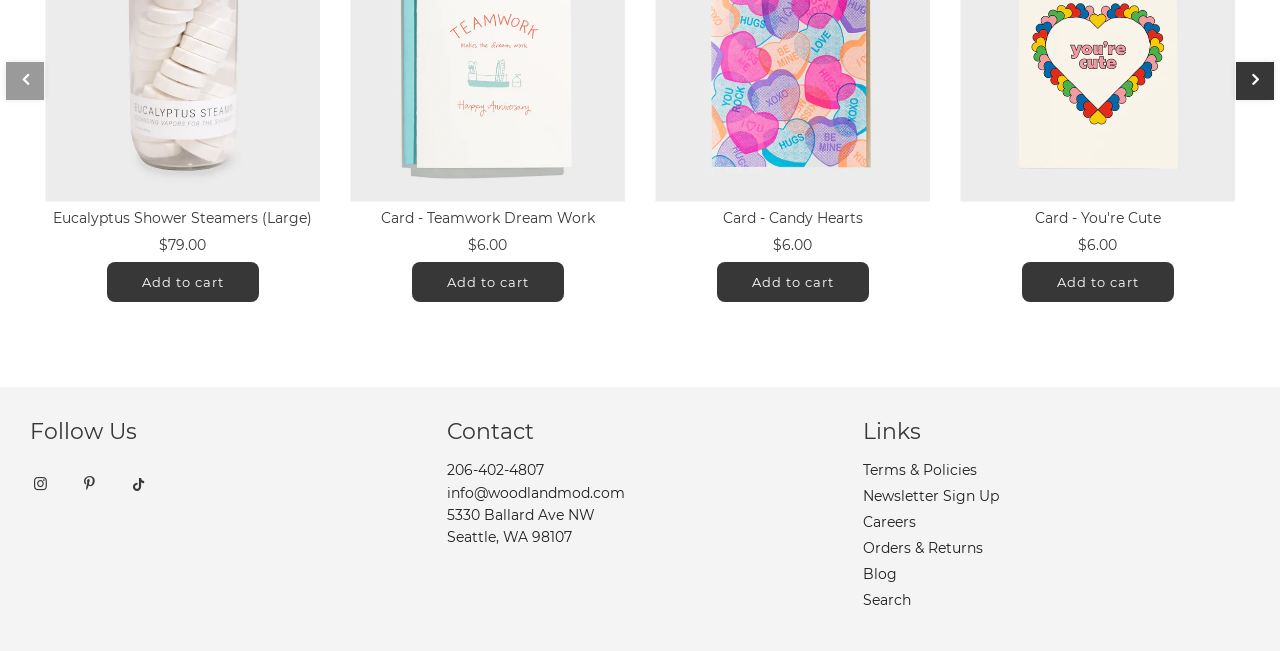Please provide a short answer using a single word or phrase for the question:
How many navigation buttons are there?

2